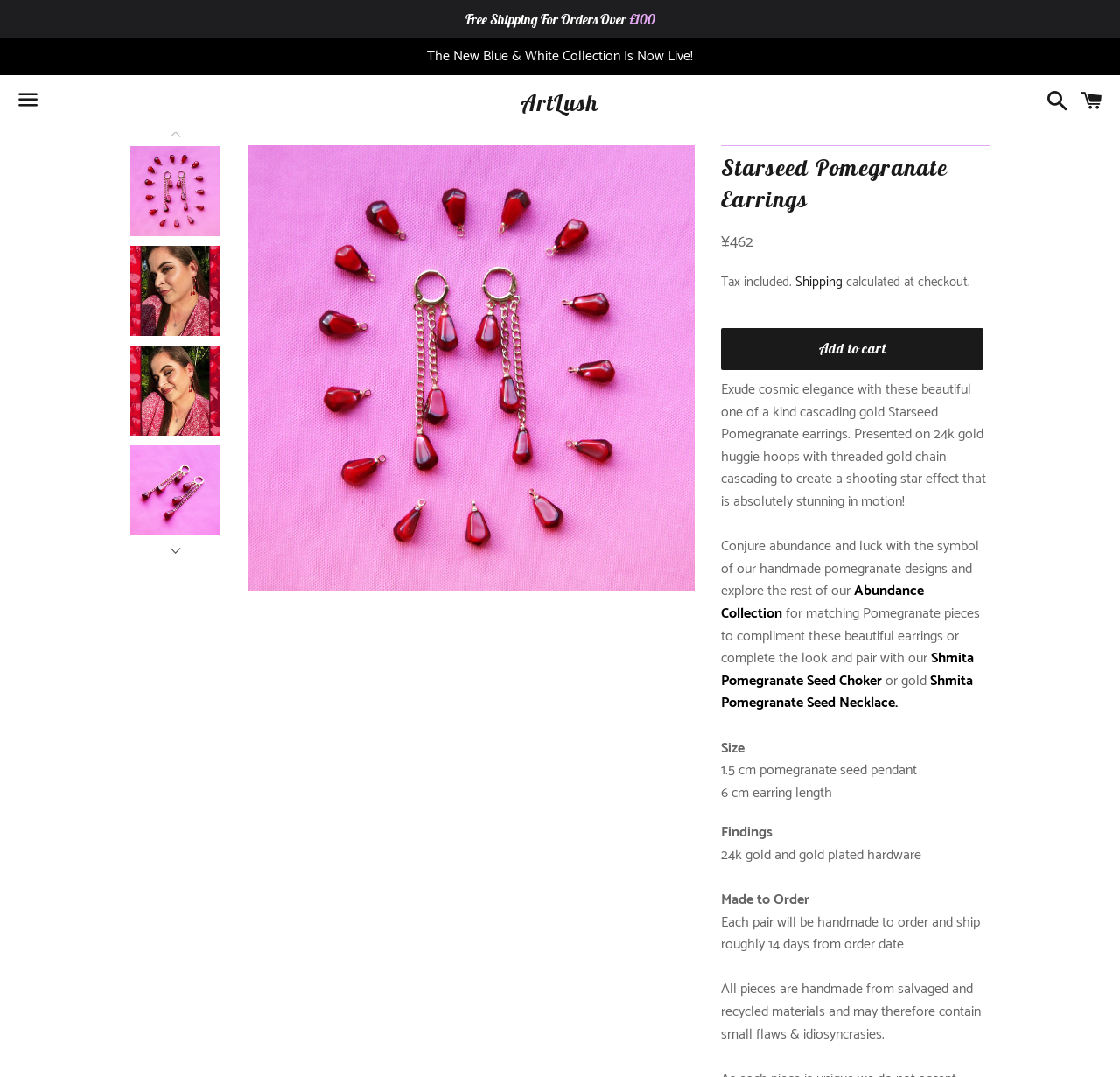Please identify the bounding box coordinates of the clickable element to fulfill the following instruction: "Search for something". The coordinates should be four float numbers between 0 and 1, i.e., [left, top, right, bottom].

[0.927, 0.072, 0.954, 0.12]